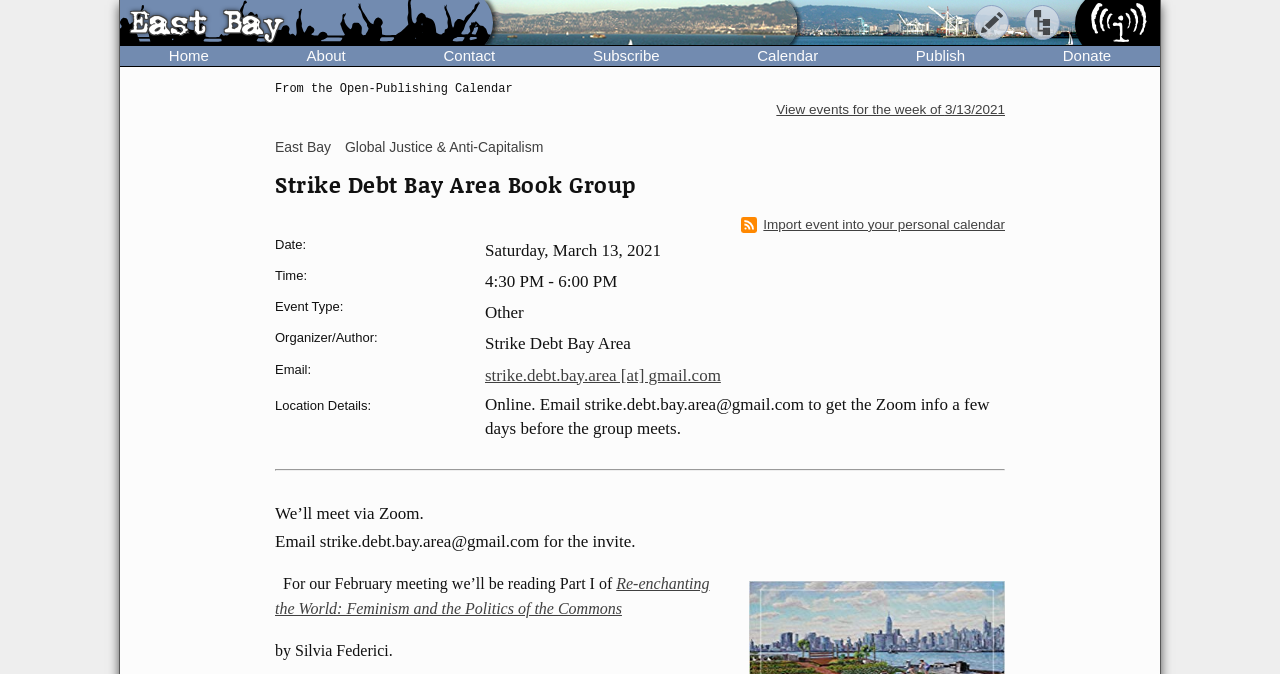What is the event type of the Strike Debt Bay Area Book Group?
Using the screenshot, give a one-word or short phrase answer.

Other